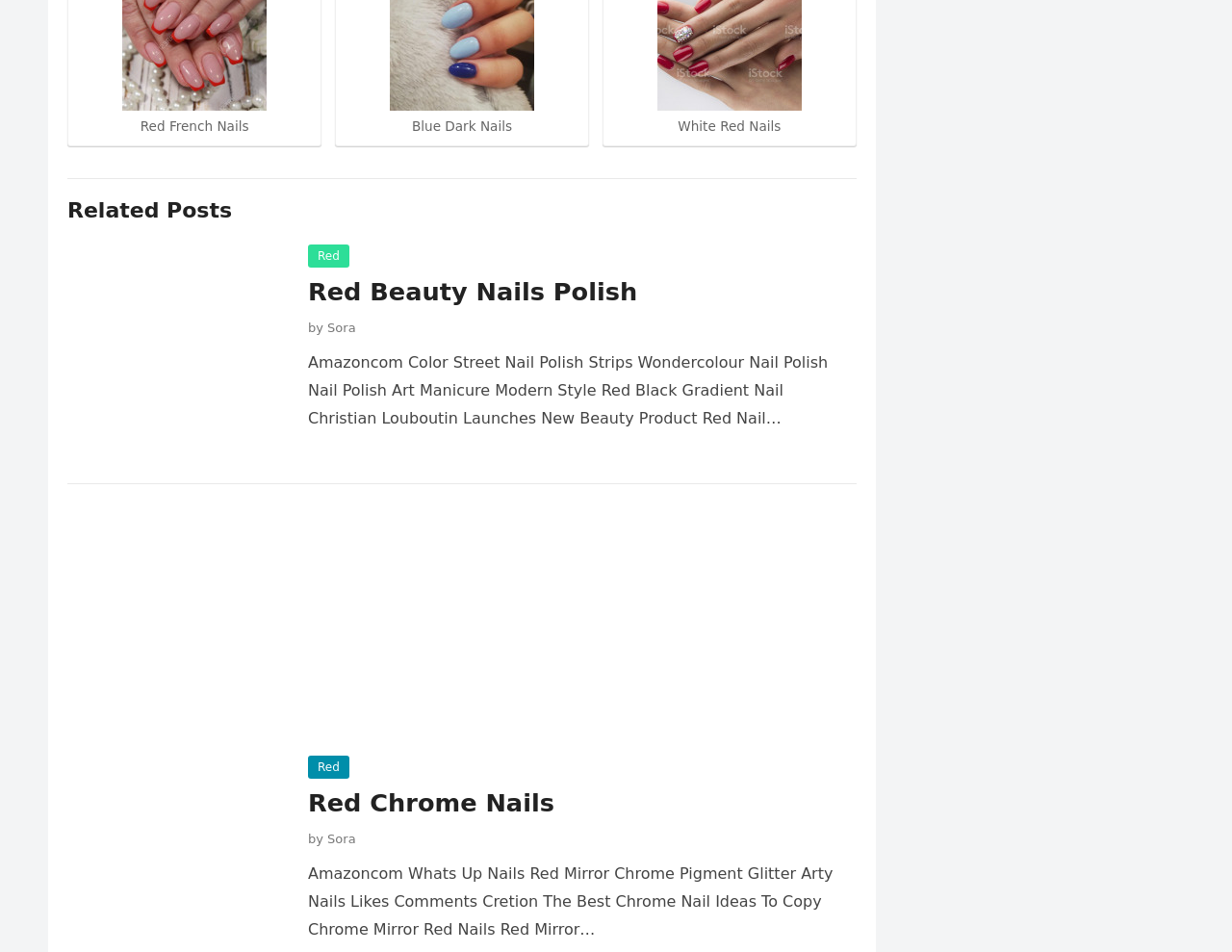Use the details in the image to answer the question thoroughly: 
What is the title of the first related post?

The first related post is a heading element with the text 'Gel Effect Nail Polish Believe Beauty', which is also a link. The title of this related post is 'Gel Effect Nail Polish'.